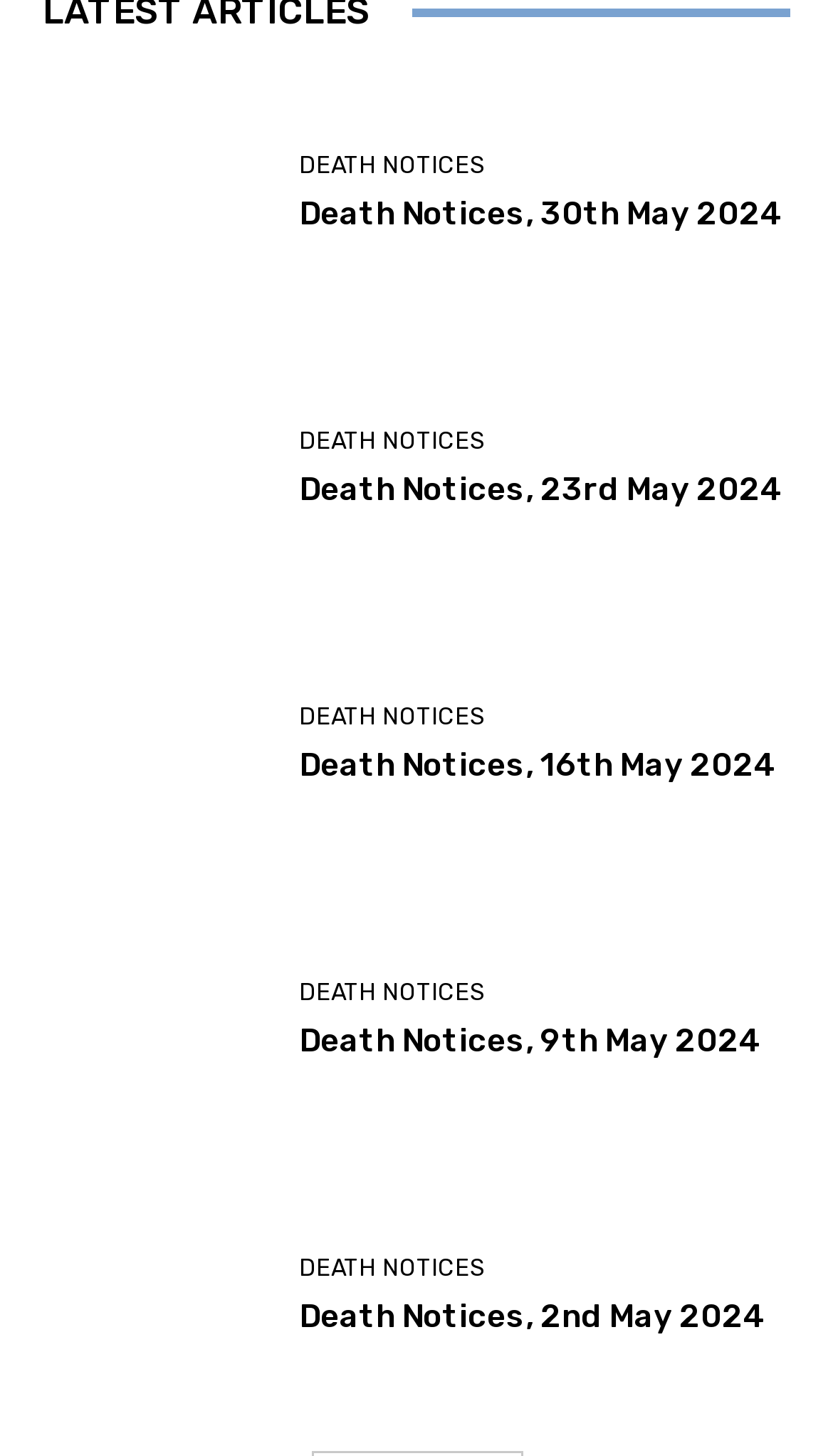How many death notice links are on the page?
From the image, provide a succinct answer in one word or a short phrase.

5